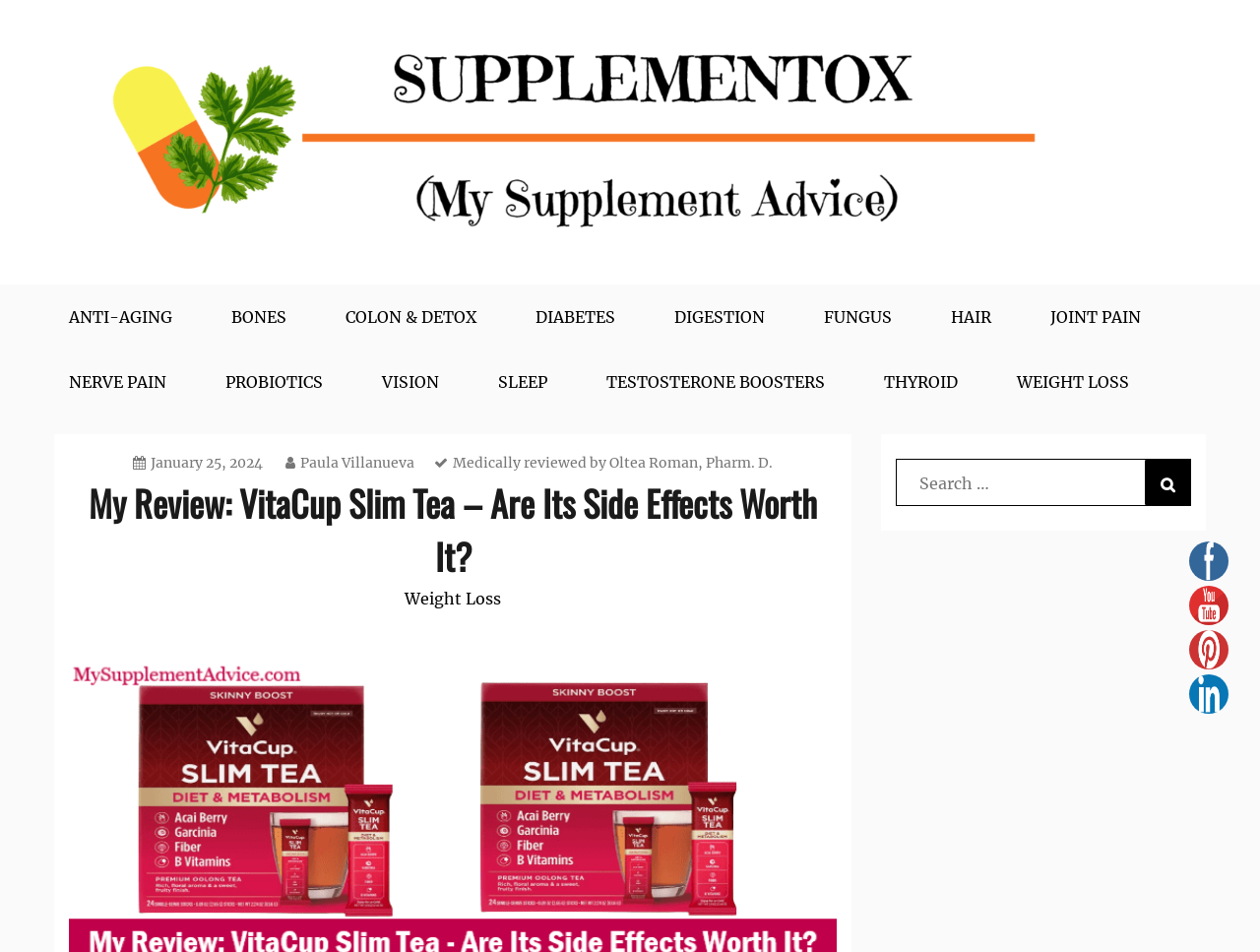What is the name of the website?
Answer with a single word or phrase by referring to the visual content.

Supplementox